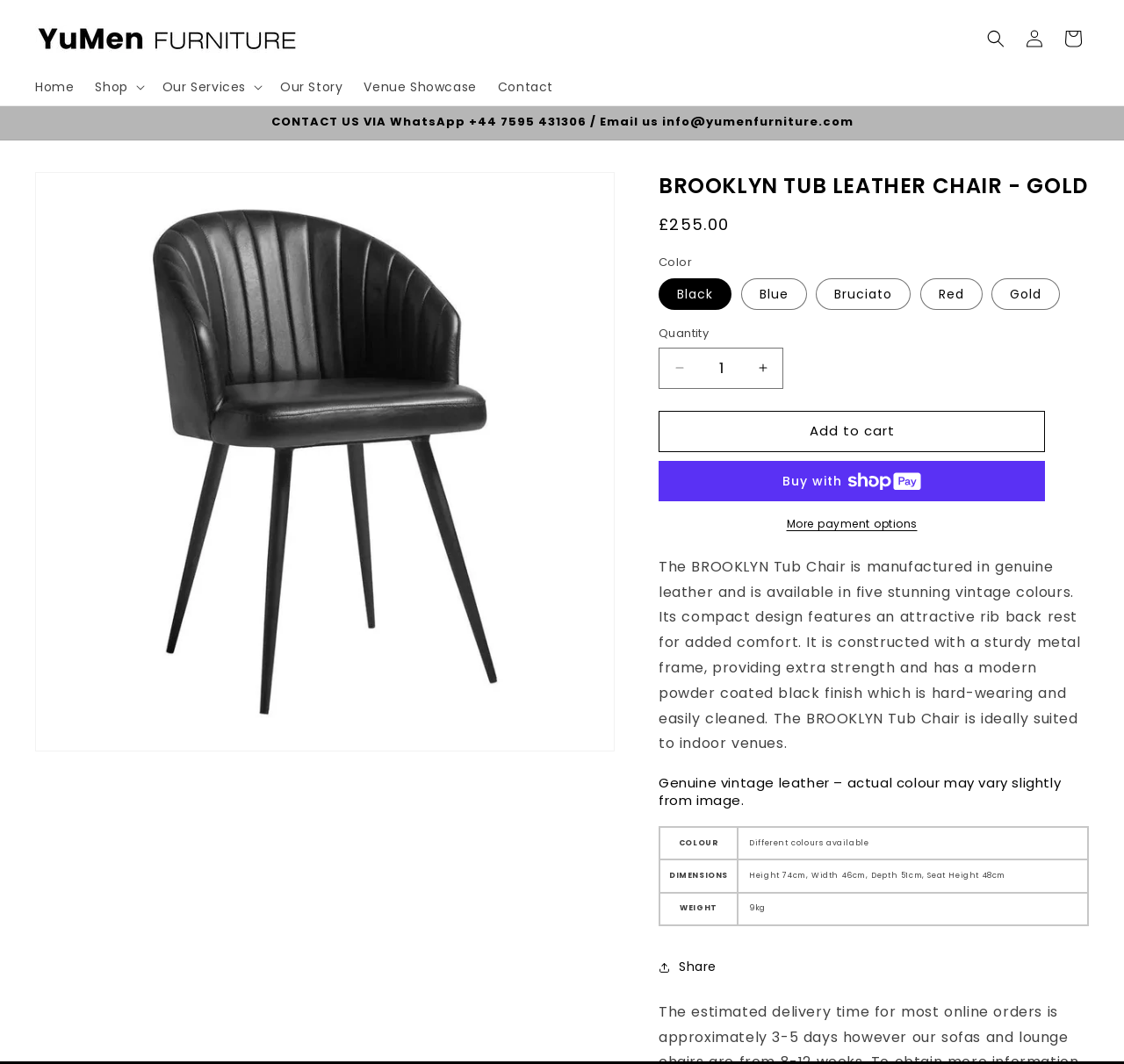Give a concise answer of one word or phrase to the question: 
What is the price of the BROOKLYN Tub Chair?

£255.00